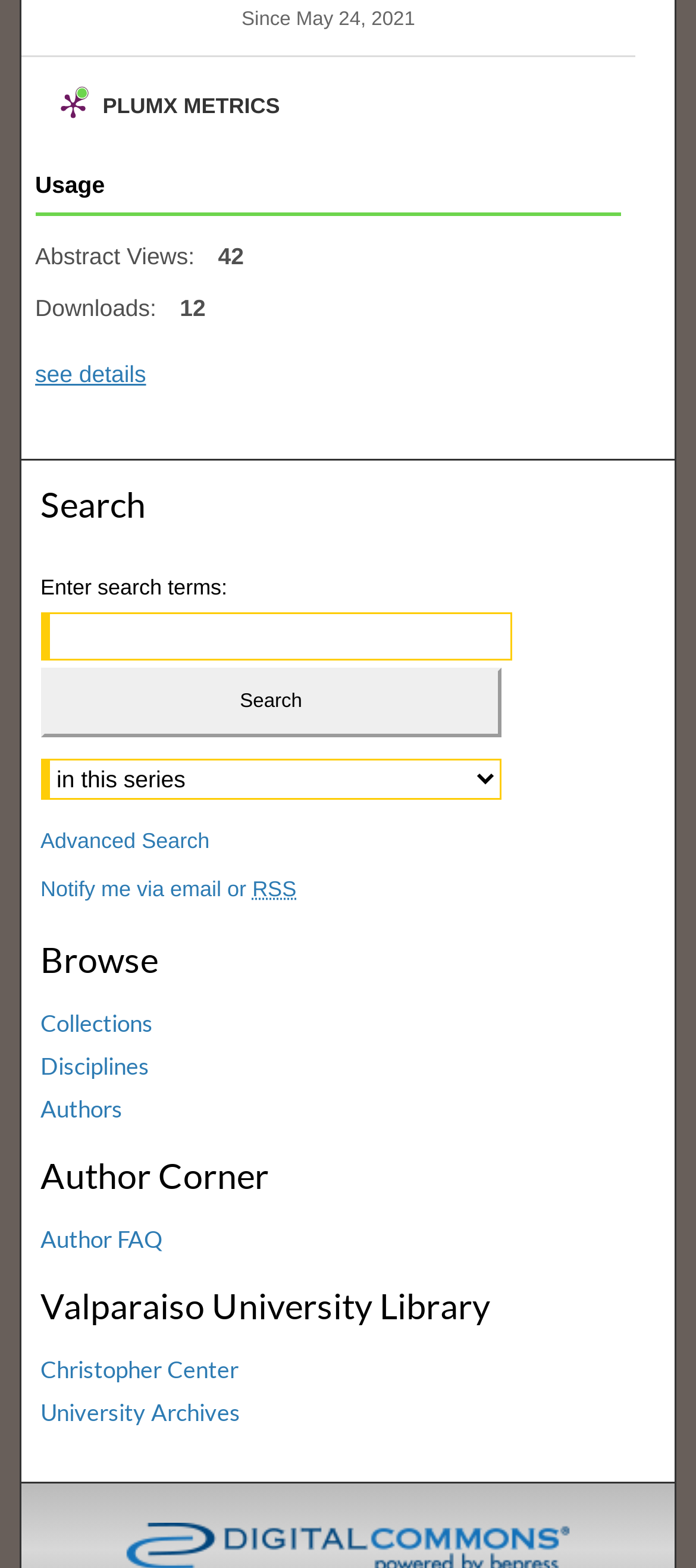Using the element description: "University Archives", determine the bounding box coordinates for the specified UI element. The coordinates should be four float numbers between 0 and 1, [left, top, right, bottom].

[0.058, 0.892, 0.674, 0.91]